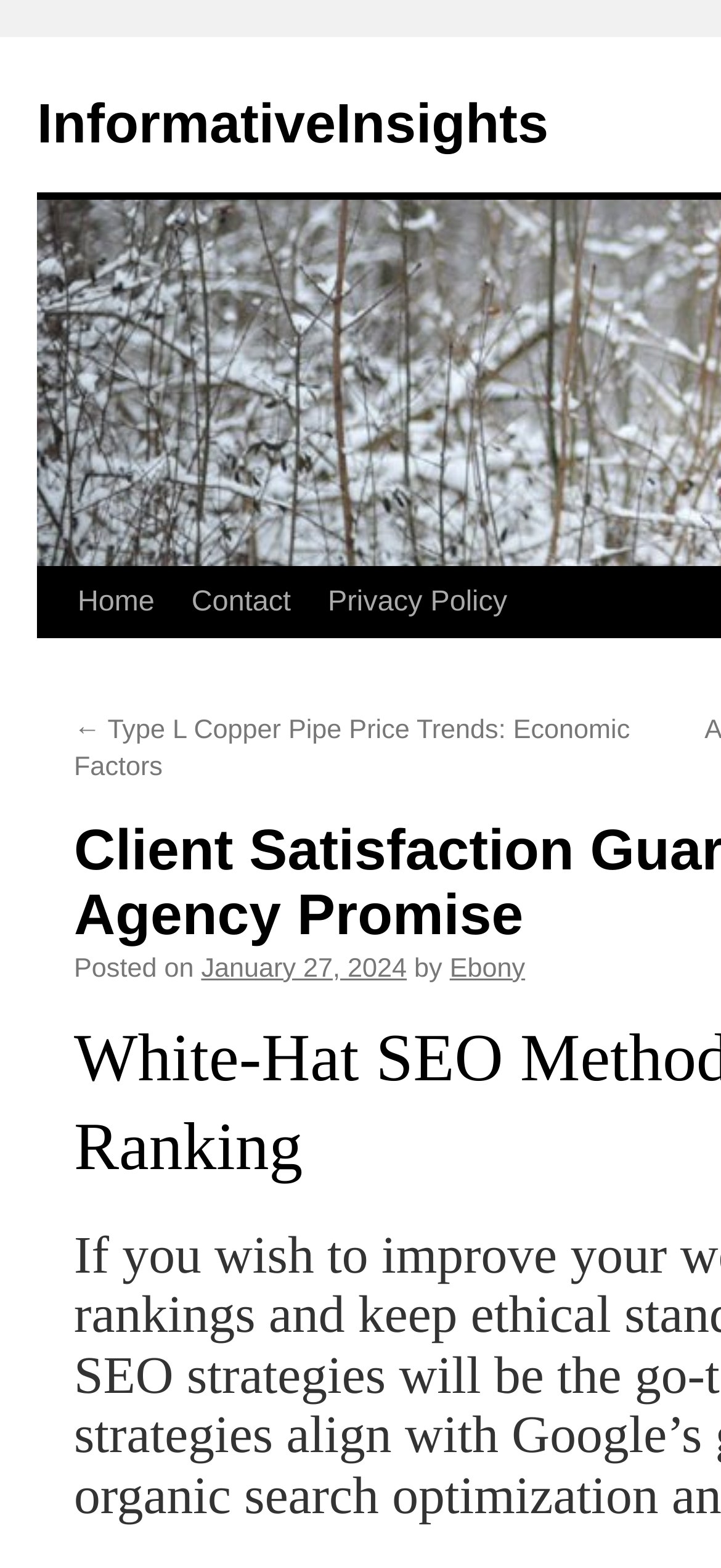Who is the author of the article?
Look at the image and respond with a single word or a short phrase.

Ebony